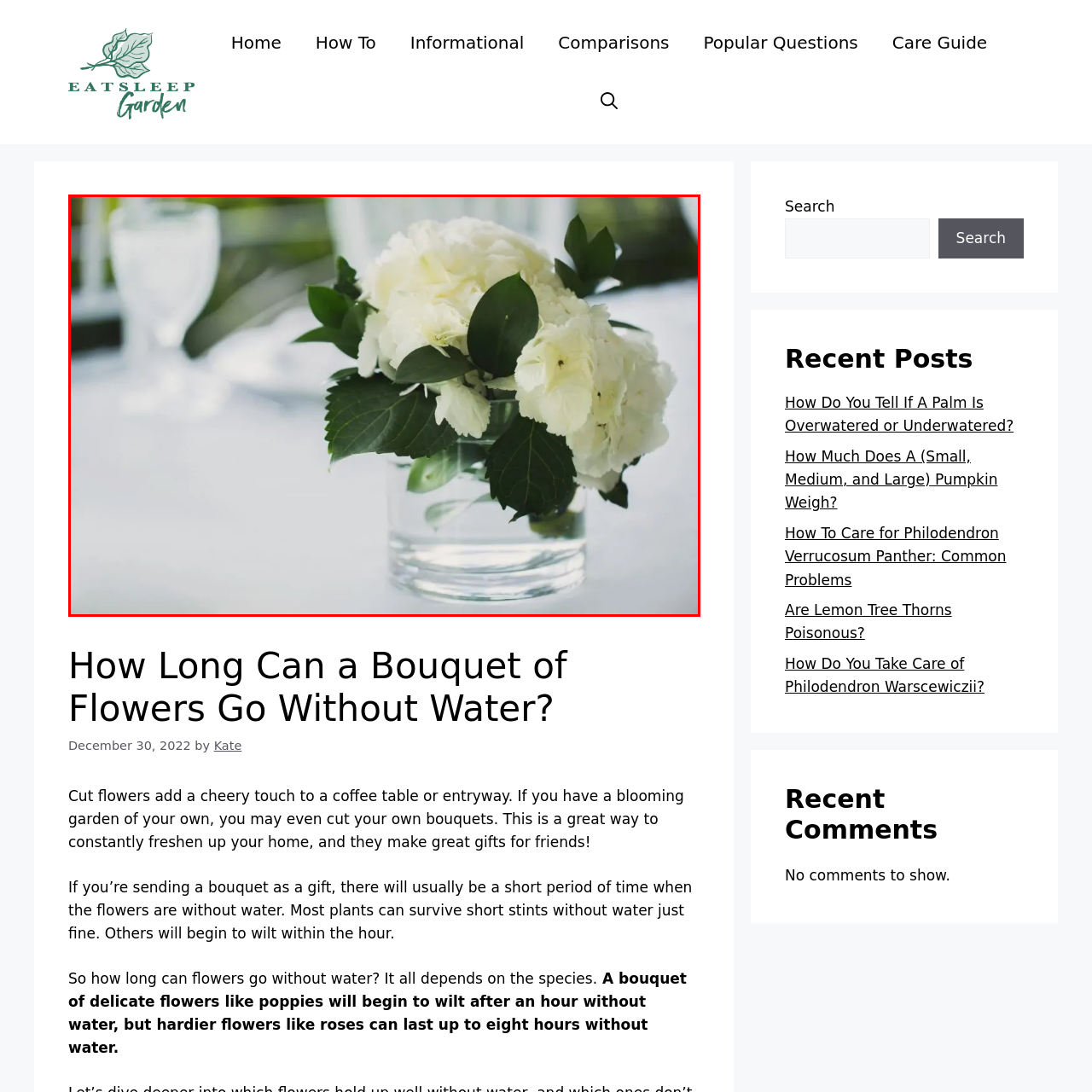Provide an in-depth description of the scene highlighted by the red boundary in the image.

A beautifully arranged bouquet of white flowers sits gracefully in a clear glass vase, accentuated by green leaves that complement the delicate blossoms. The soft, pristine petals of the flowers exude a sense of tranquility, while the glass vase allows the water within to be visible, symbolizing the essential nourishment that flowers require. This image captures the elegance of floral arrangements, which are often used to adorn tables and enhance the ambiance of any setting. In the background, a hint of blurred tableware suggests a refined dining experience, making this composition not only visually appealing but also inviting for gatherings and celebrations. The presence of water signifies the importance of hydration for cut flowers, reminding viewers of the care needed to maintain their beauty and vitality.